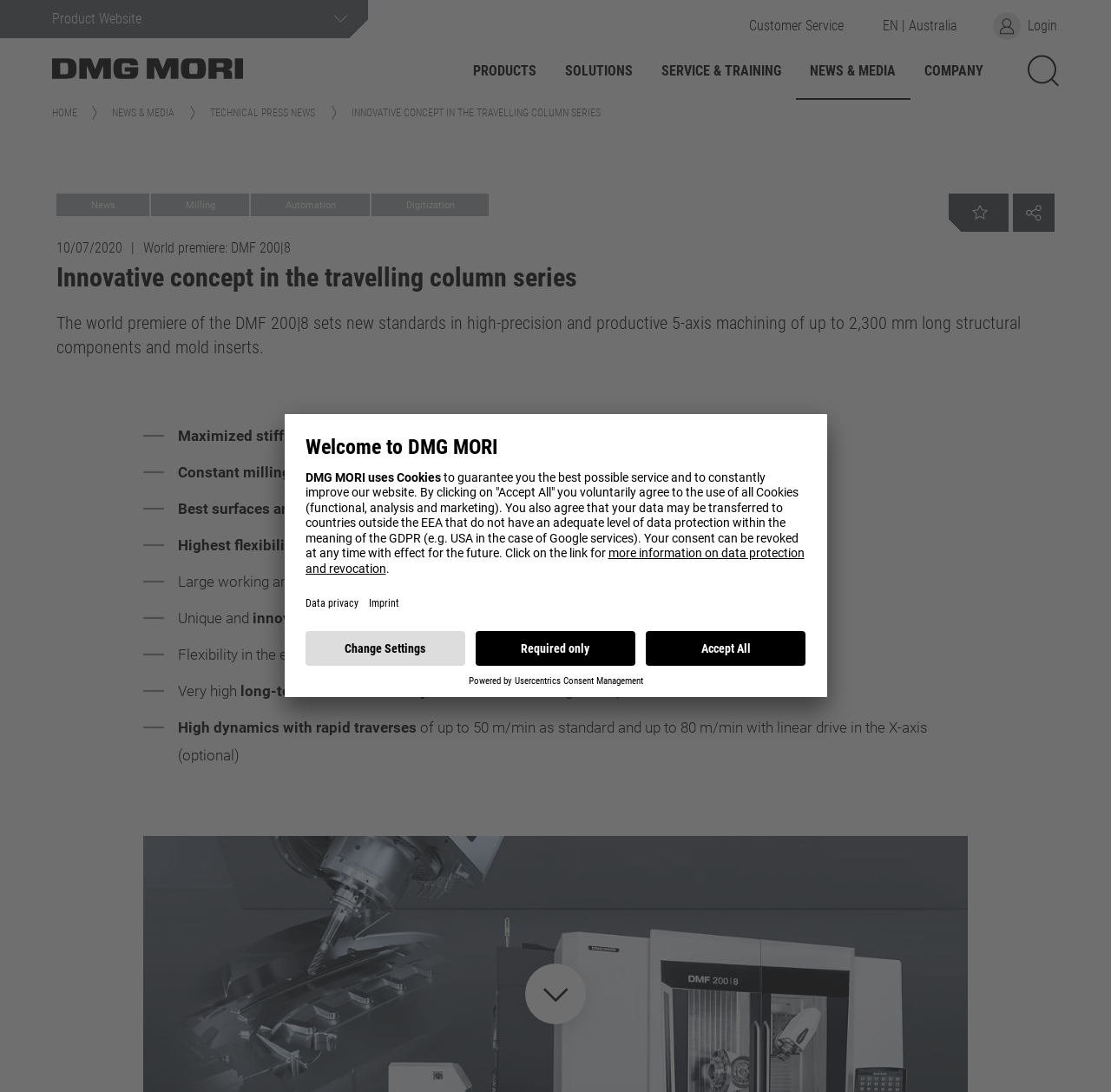Can you give a detailed response to the following question using the information from the image? What is the feature of the DMF 200|8 mentioned in the article?

I found an article on the webpage that mentions the features of the DMF 200|8, and one of the features mentioned is 'Maximized stiffness', which is likely an advantage of the product.